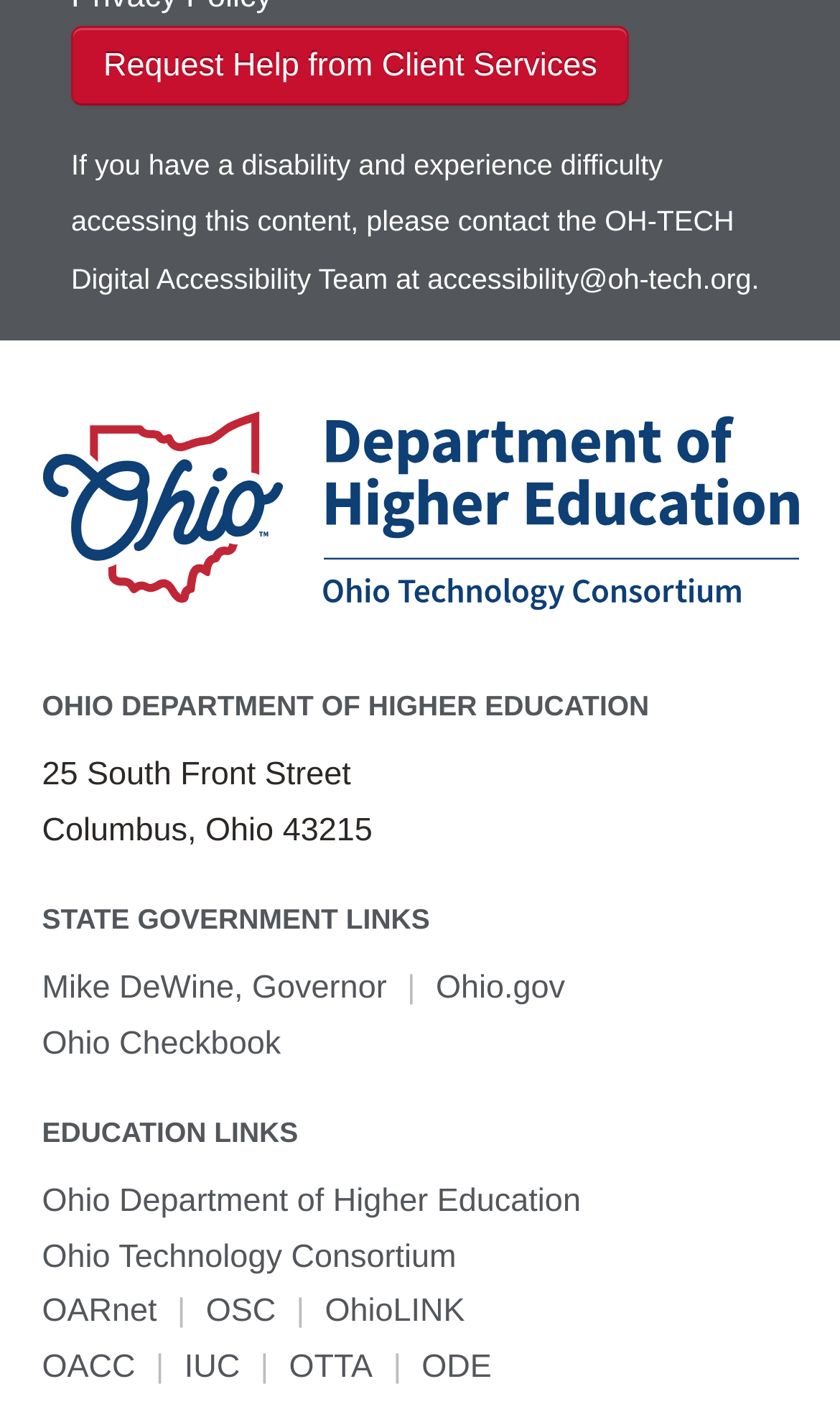Determine the bounding box coordinates of the area to click in order to meet this instruction: "Request help from Client Services".

[0.085, 0.018, 0.749, 0.074]